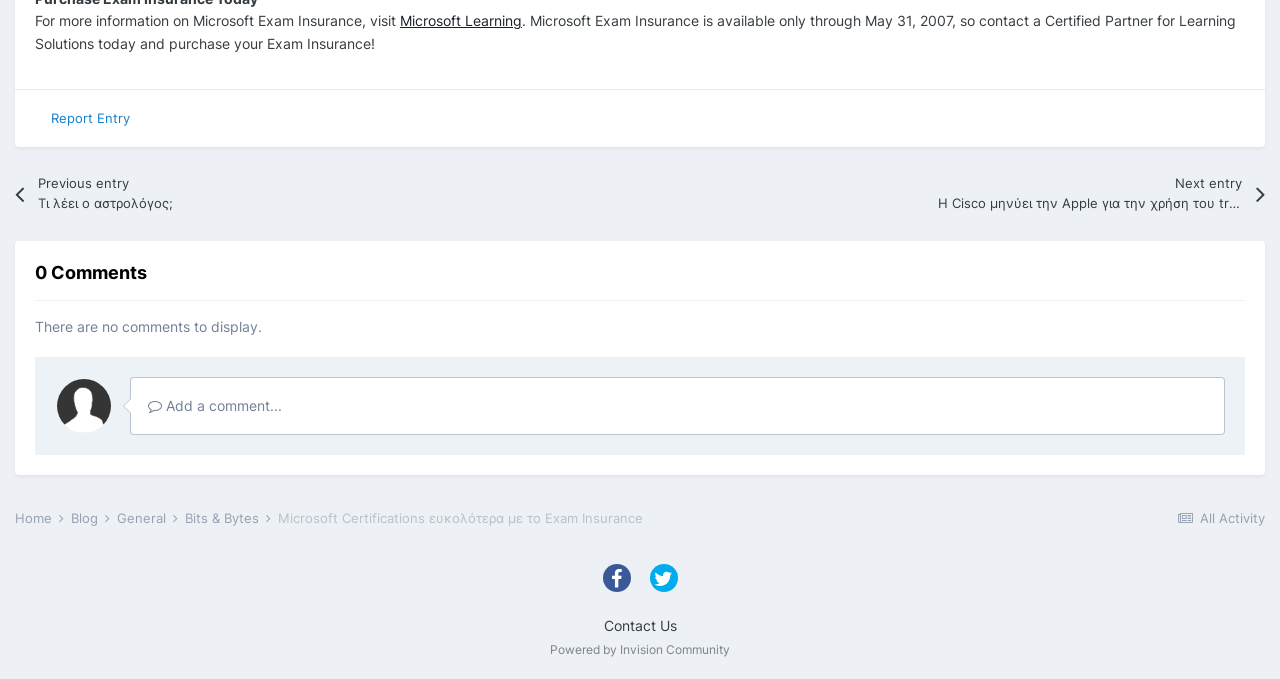How many comments are there on this blog post?
Refer to the image and answer the question using a single word or phrase.

0